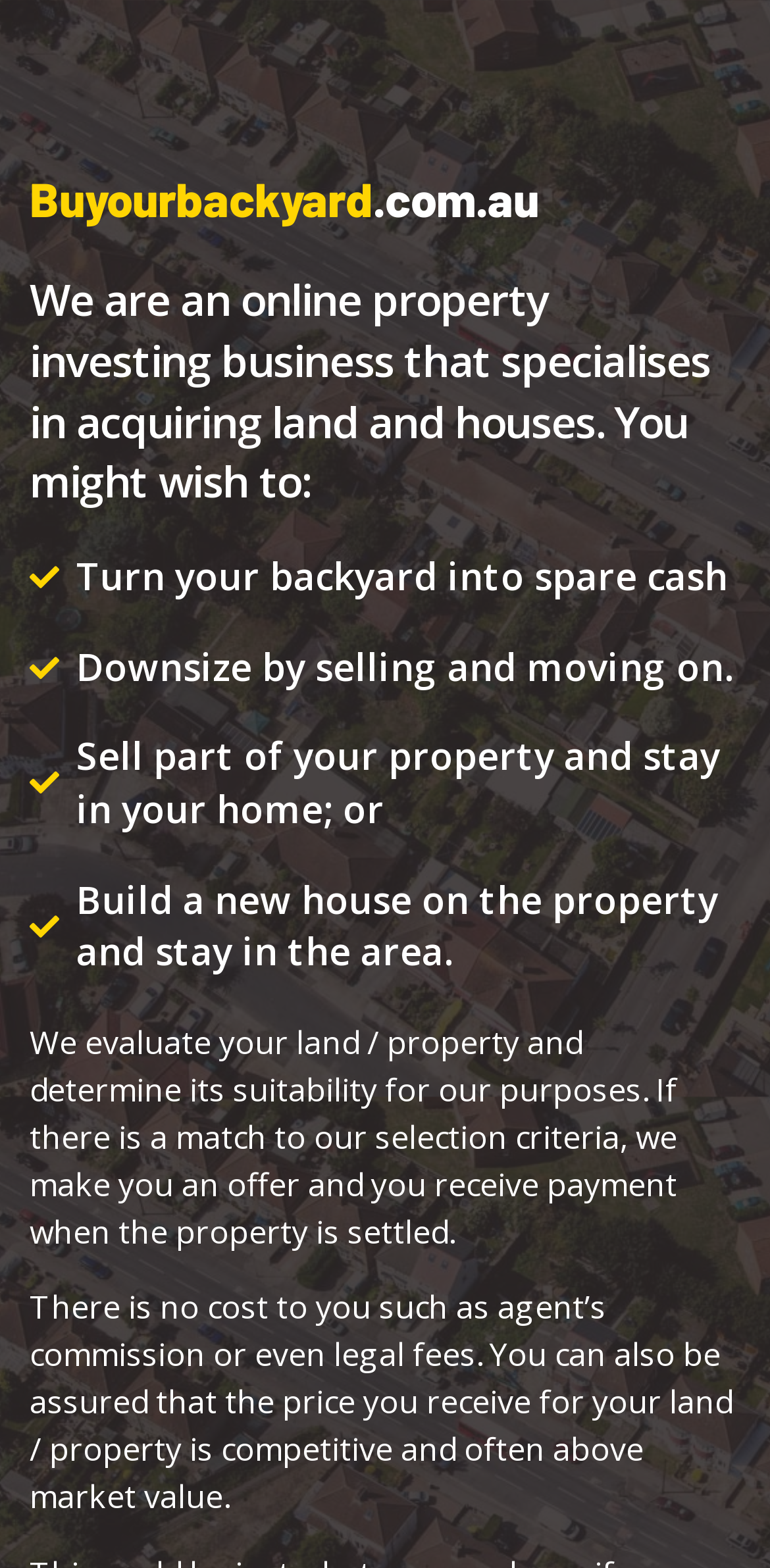What is the benefit of selling your land/property to Buyourbackyard.com.au?
Please answer the question with a detailed response using the information from the screenshot.

According to the webpage, there is no cost to you such as agent's commission or even legal fees, and you can also be assured that the price you receive for your land/property is competitive and often above market value.